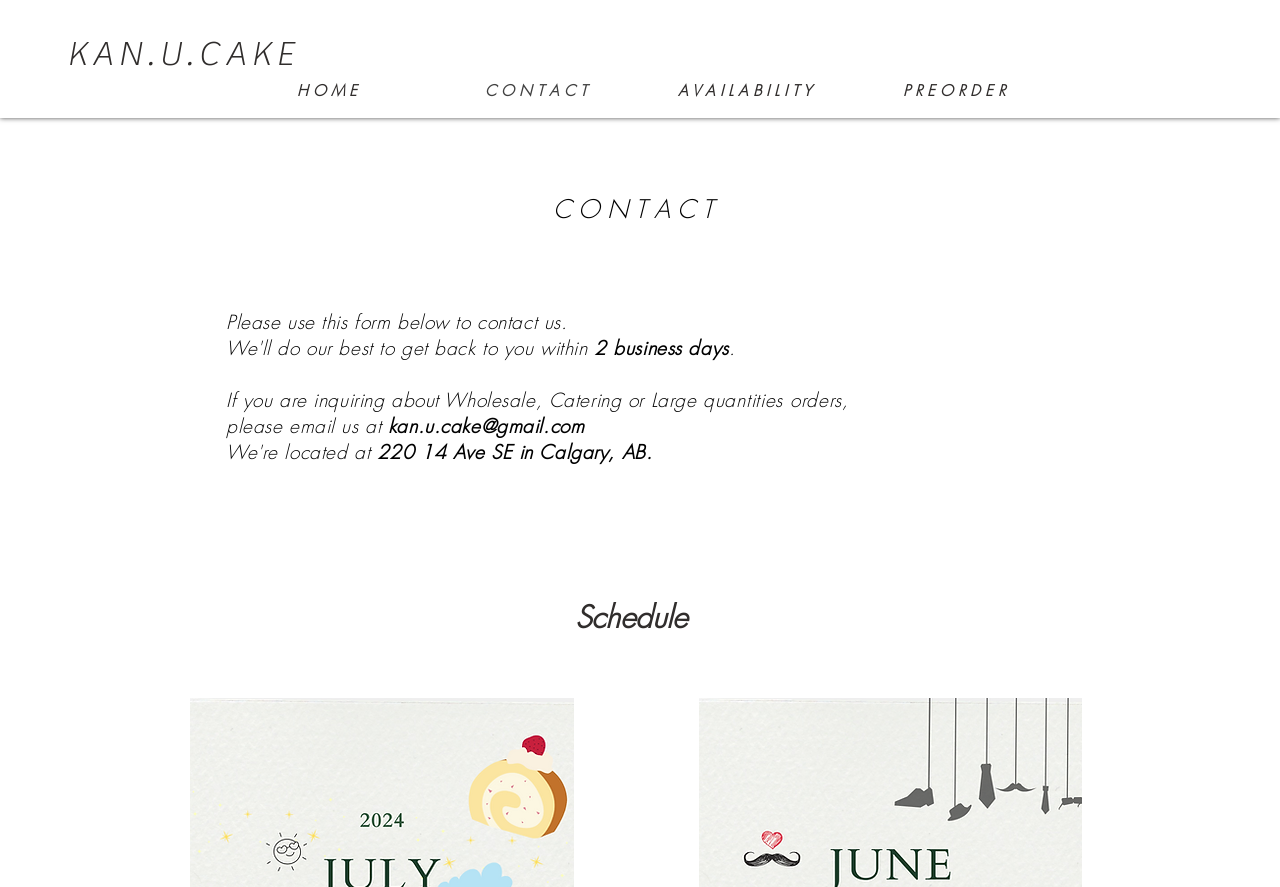What is the purpose of the form on the contact page?
Please look at the screenshot and answer in one word or a short phrase.

To contact us